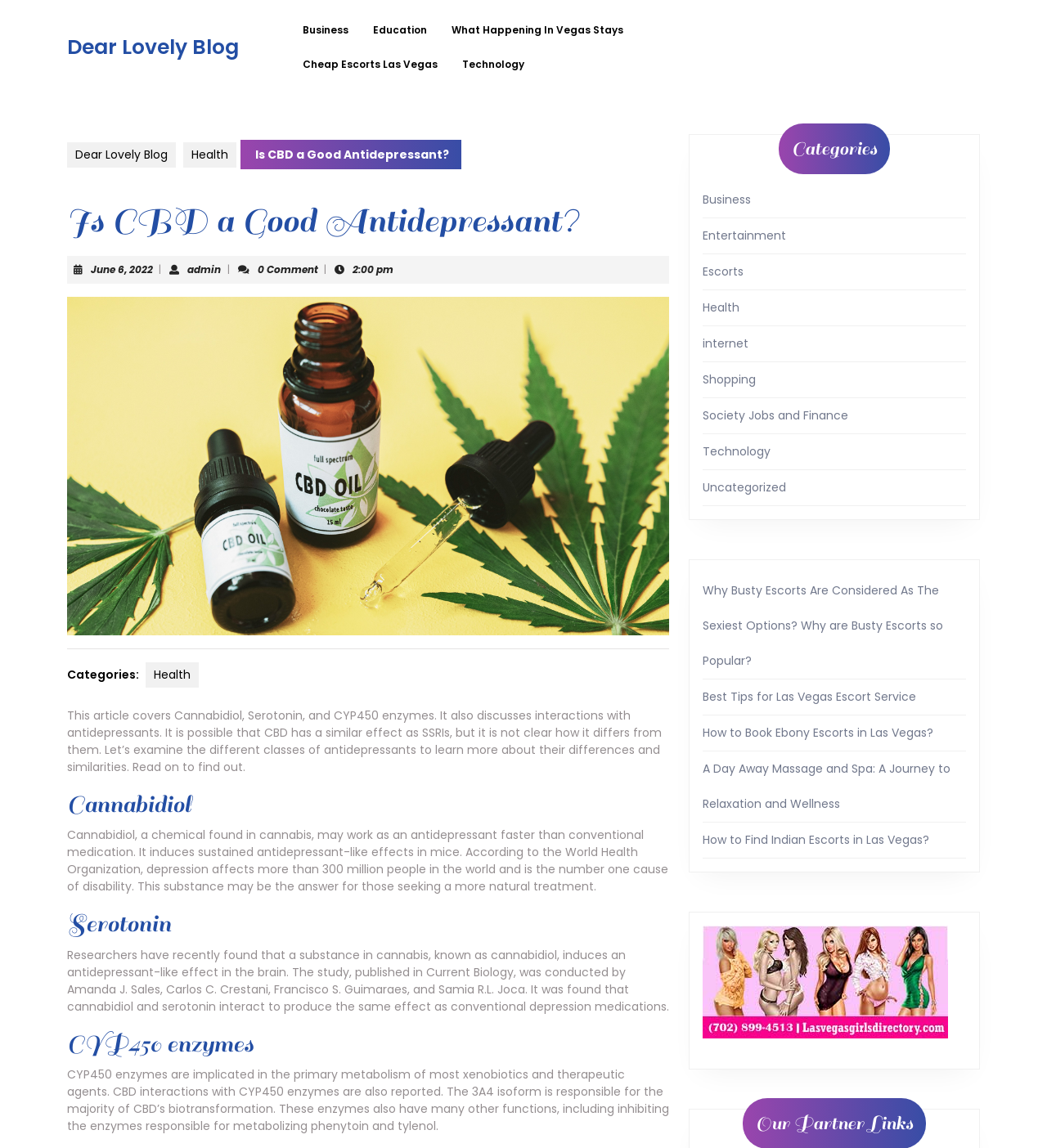Determine the bounding box coordinates of the section I need to click to execute the following instruction: "Check the post details on 'June 6, 2022'". Provide the coordinates as four float numbers between 0 and 1, i.e., [left, top, right, bottom].

[0.087, 0.229, 0.146, 0.241]